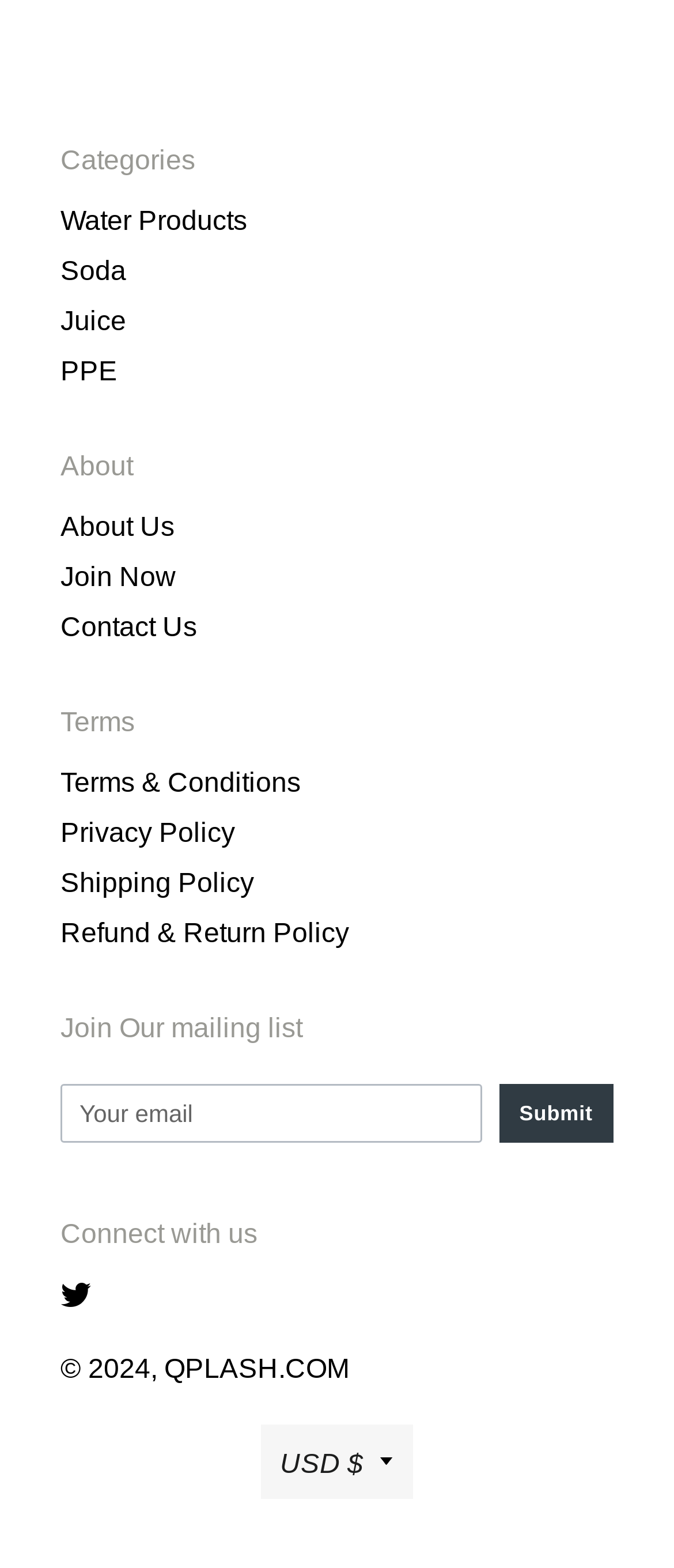Identify the bounding box coordinates of the part that should be clicked to carry out this instruction: "Change currency to USD".

[0.387, 0.908, 0.613, 0.956]